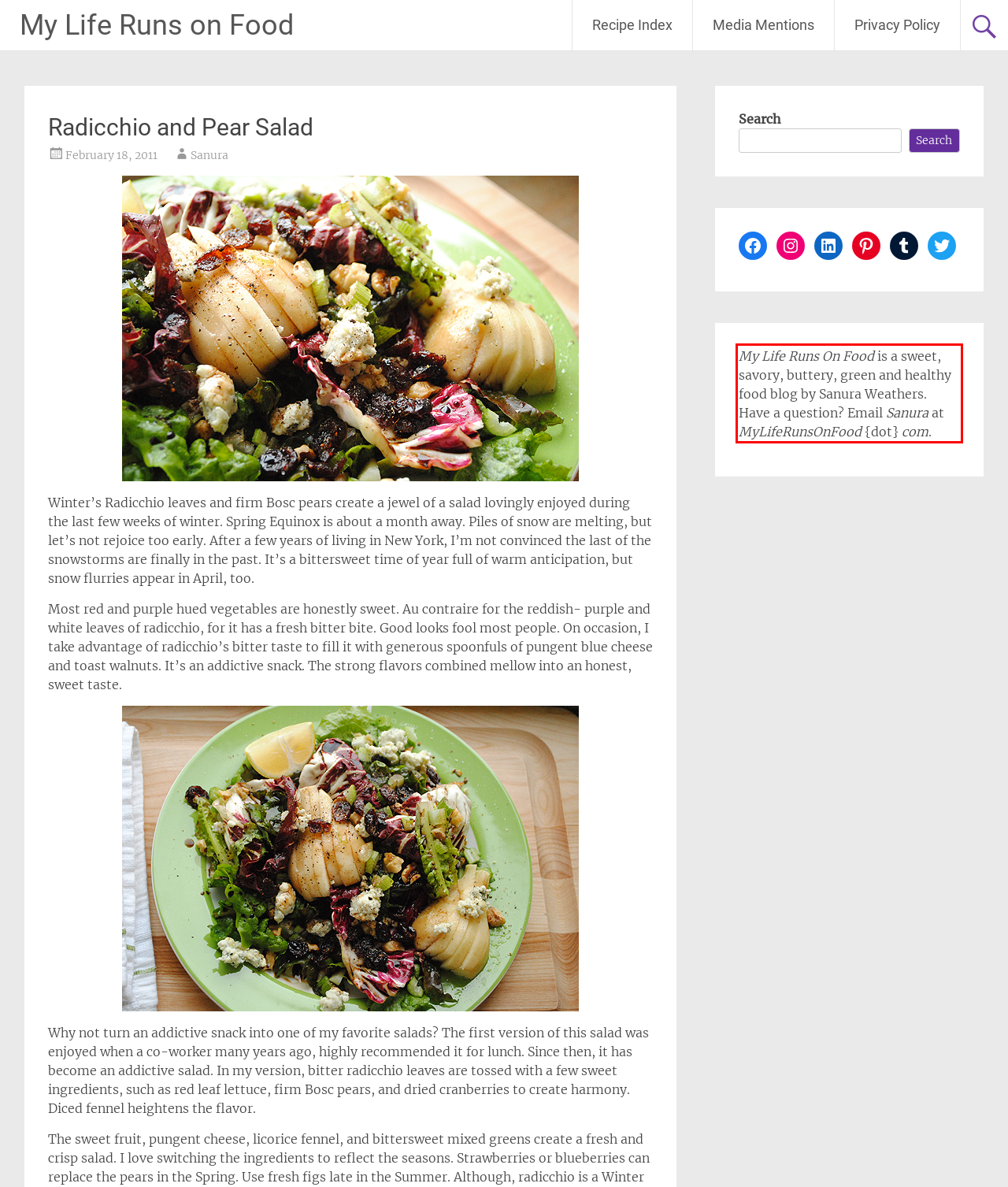Identify the red bounding box in the webpage screenshot and perform OCR to generate the text content enclosed.

My Life Runs On Food is a sweet, savory, buttery, green and healthy food blog by Sanura Weathers. Have a question? Email Sanura at MyLifeRunsOnFood {dot} com.